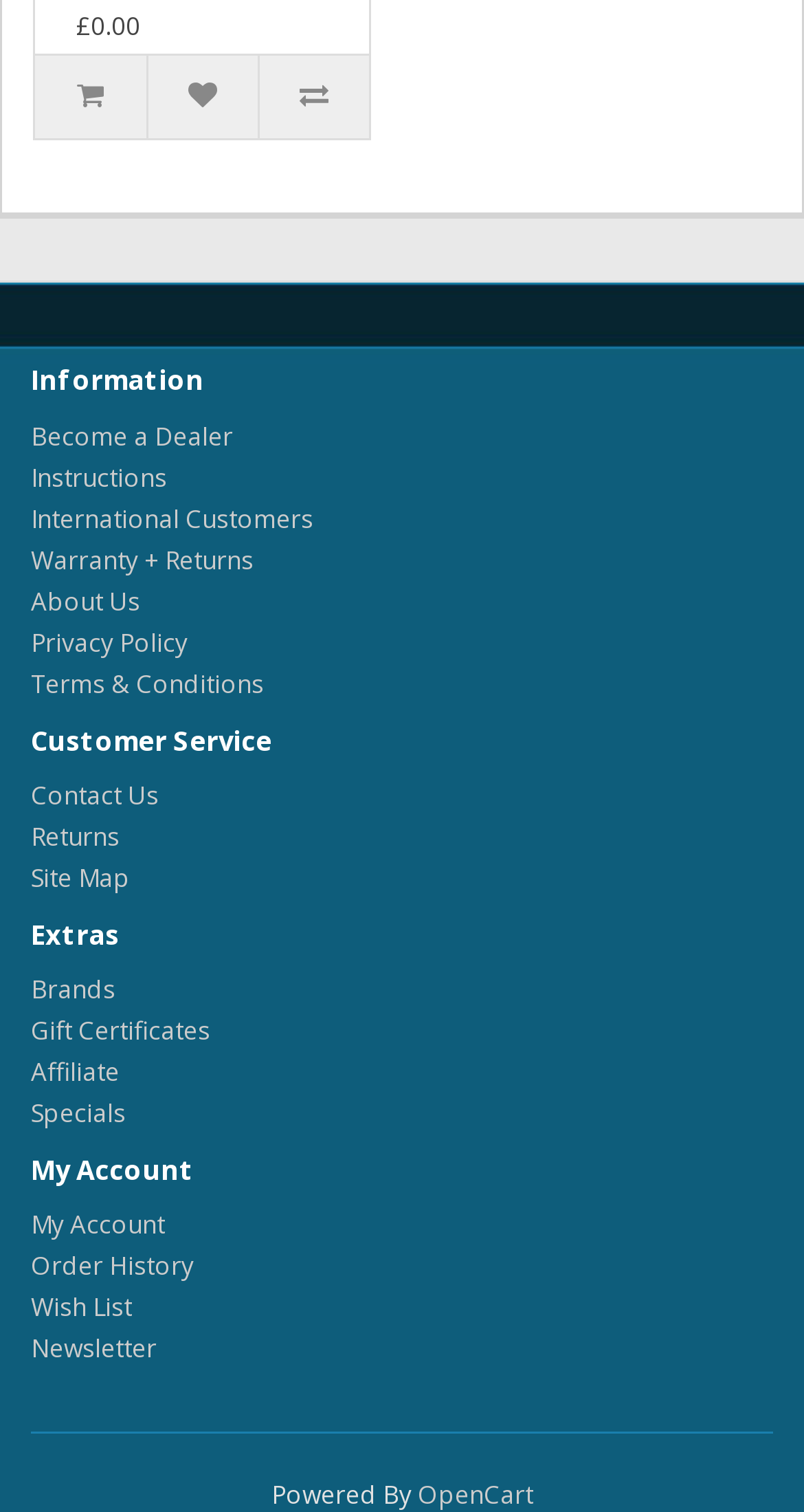Identify the bounding box coordinates of the region I need to click to complete this instruction: "View specials".

[0.038, 0.725, 0.156, 0.748]